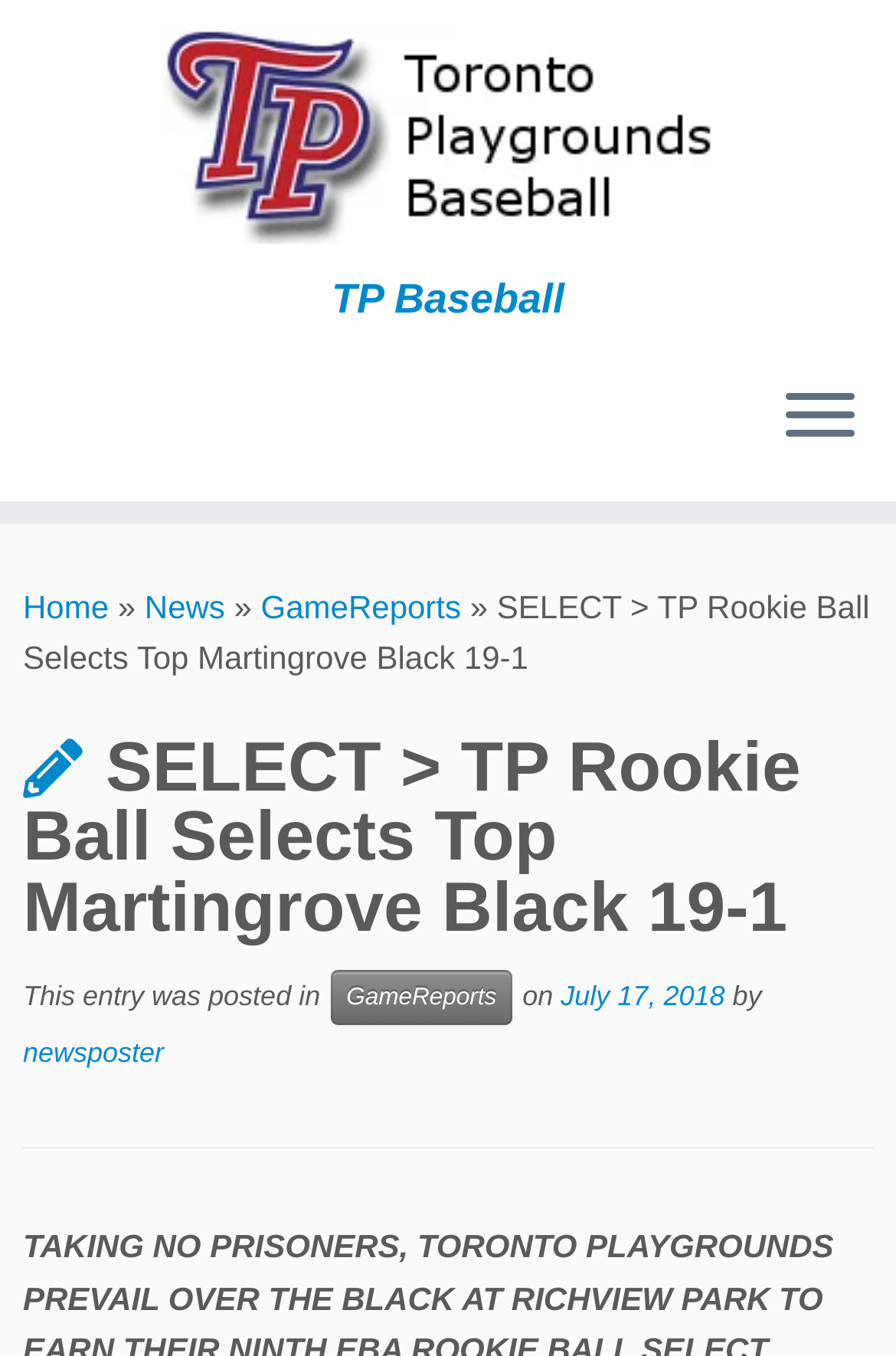What is the title of the news article?
Look at the image and provide a detailed response to the question.

I found the answer by looking at the main content area of the webpage, where there is a heading with the text 'SELECT > TP Rookie Ball Selects Top Martingrove Black 19-1'. This appears to be the title of the news article.